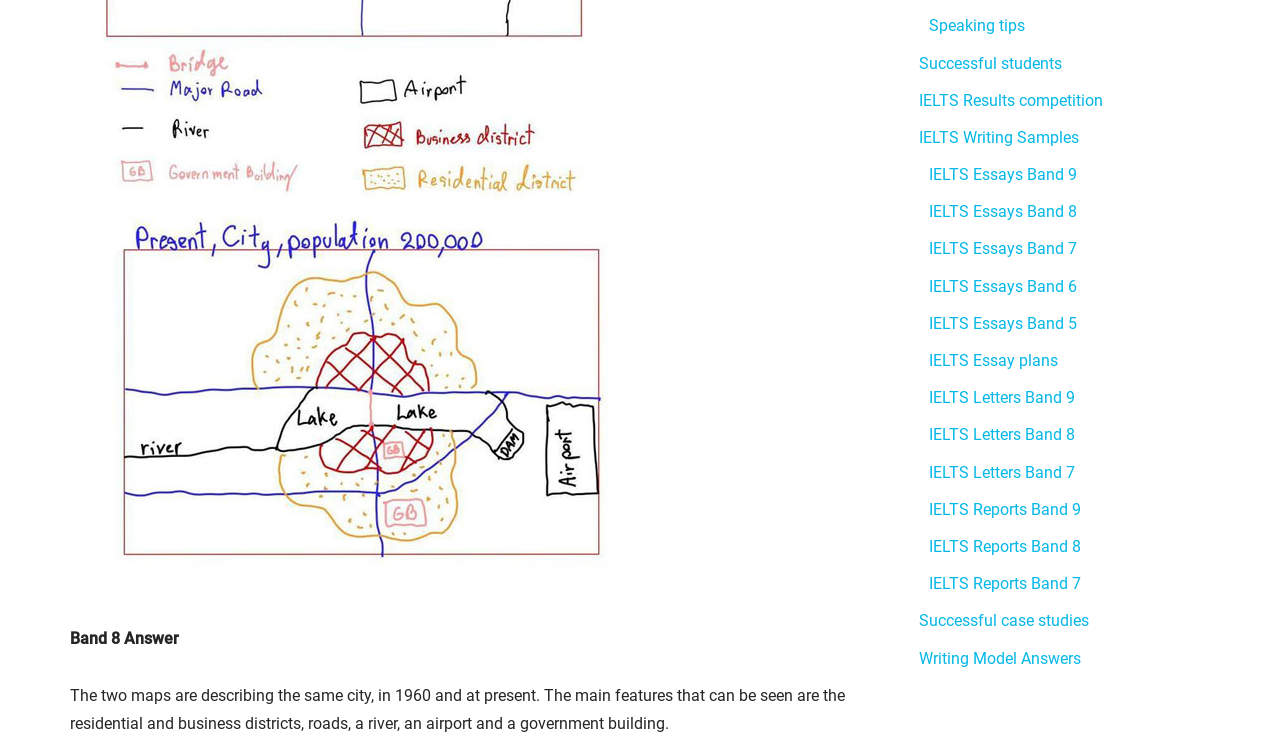What is the purpose of the 'Speaking tips' link?
Look at the image and answer with only one word or phrase.

IELTS speaking tips